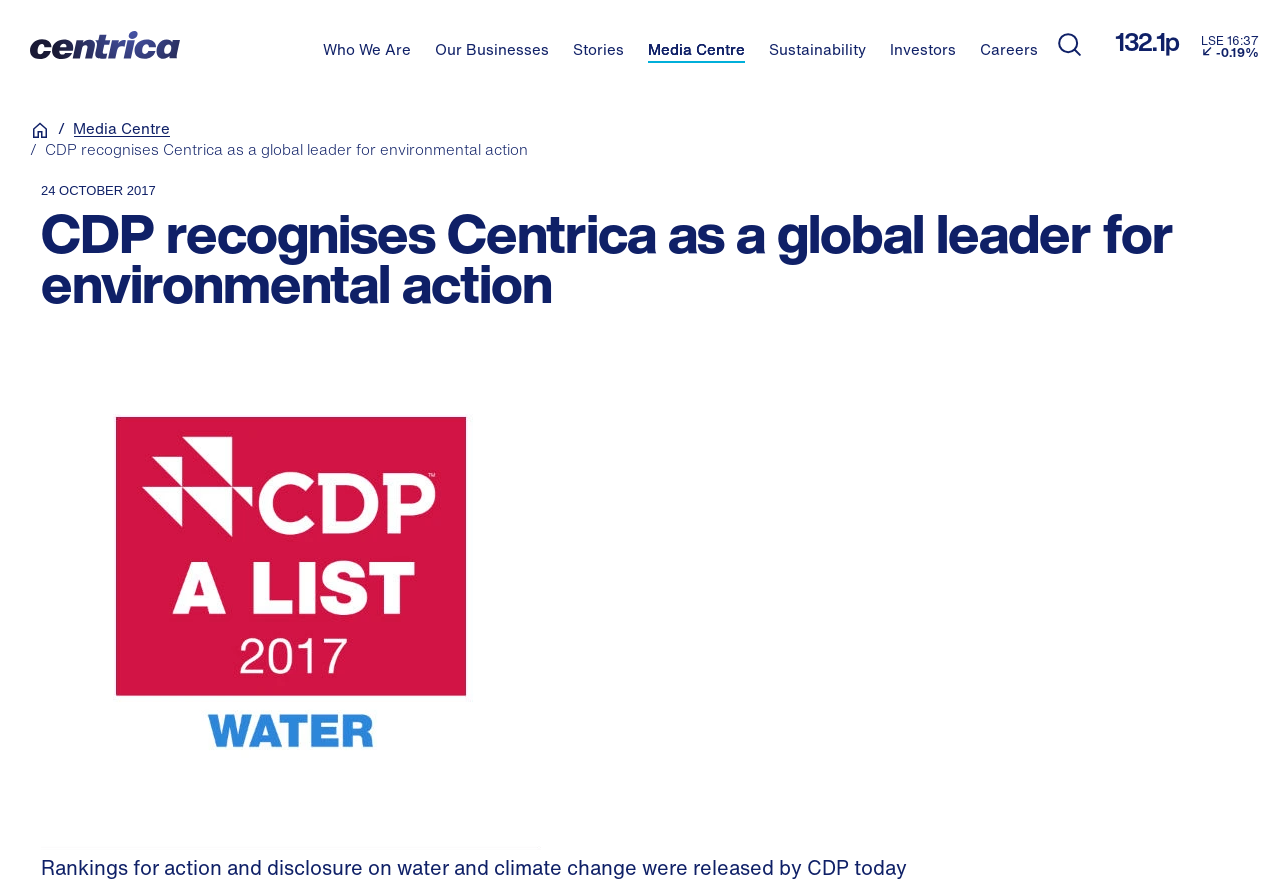Pinpoint the bounding box coordinates of the clickable area necessary to execute the following instruction: "Search for something". The coordinates should be given as four float numbers between 0 and 1, namely [left, top, right, bottom].

[0.82, 0.022, 0.851, 0.08]